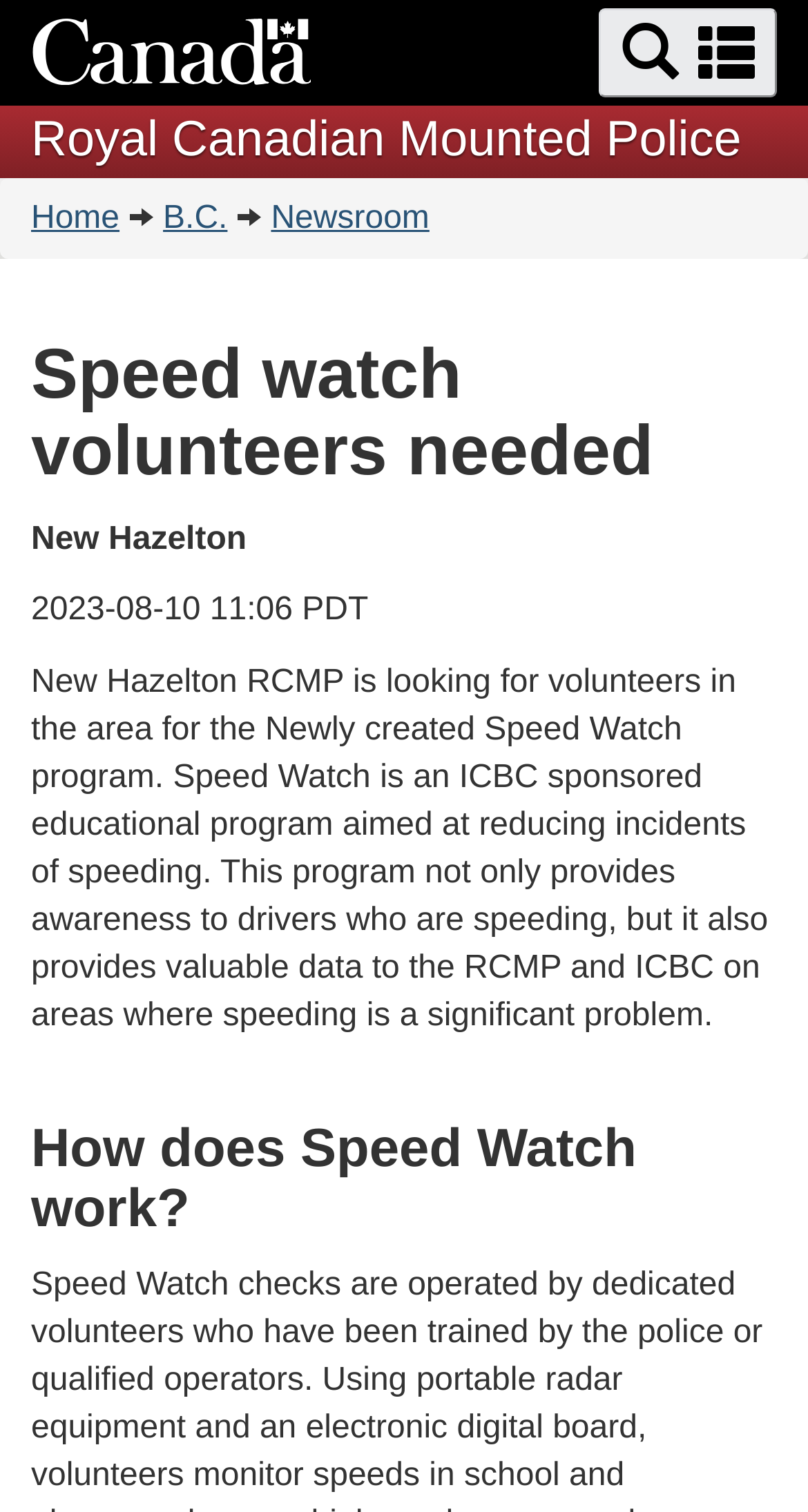Please analyze the image and give a detailed answer to the question:
What is the purpose of the Speed Watch program?

The Speed Watch program provides awareness to drivers who are speeding, and it also provides valuable data to the RCMP and ICBC on areas where speeding is a significant problem, which can help to reduce speeding incidents.